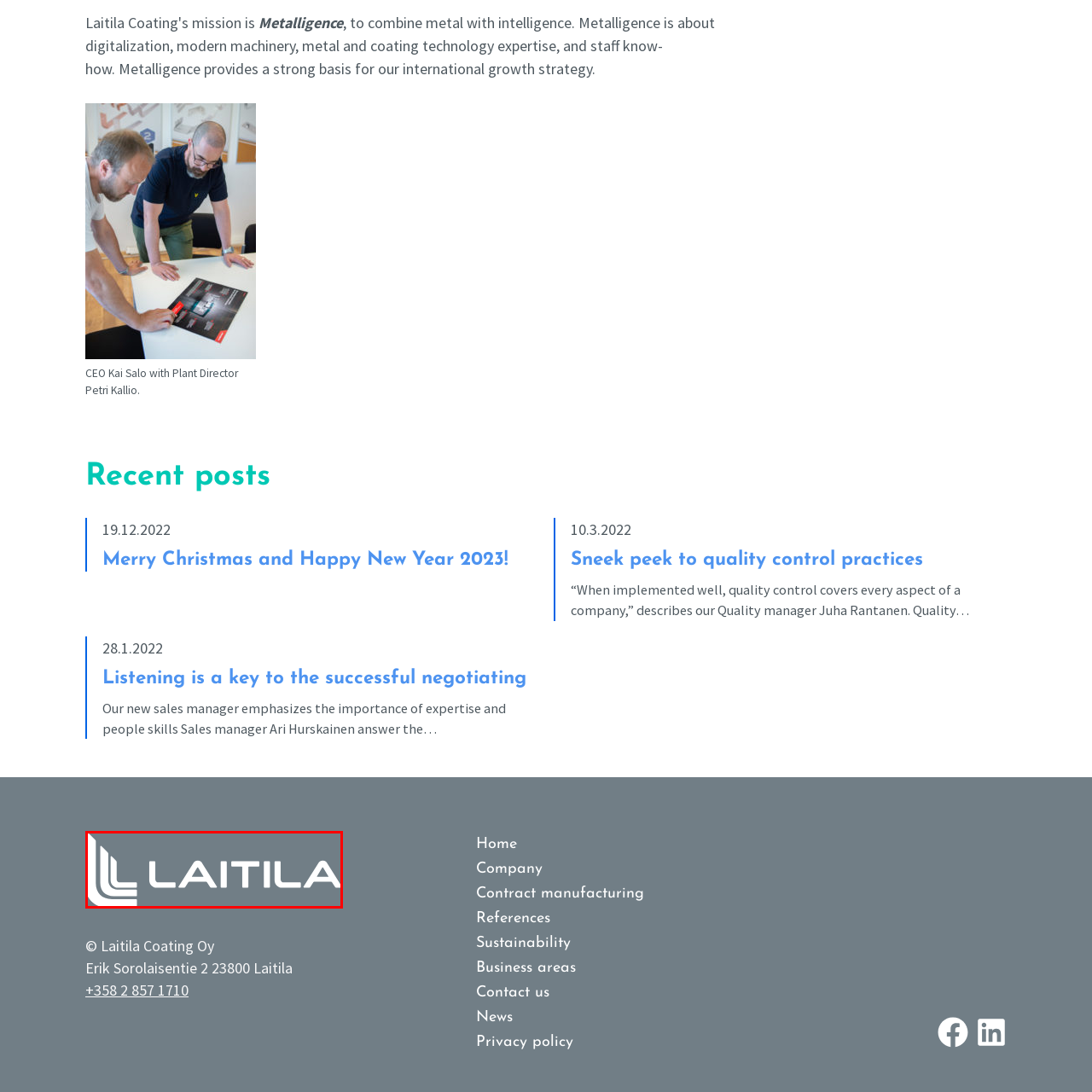Refer to the image area inside the black border, What is the significance of the collaboration between the two individuals? 
Respond concisely with a single word or phrase.

Fostering growth strategies